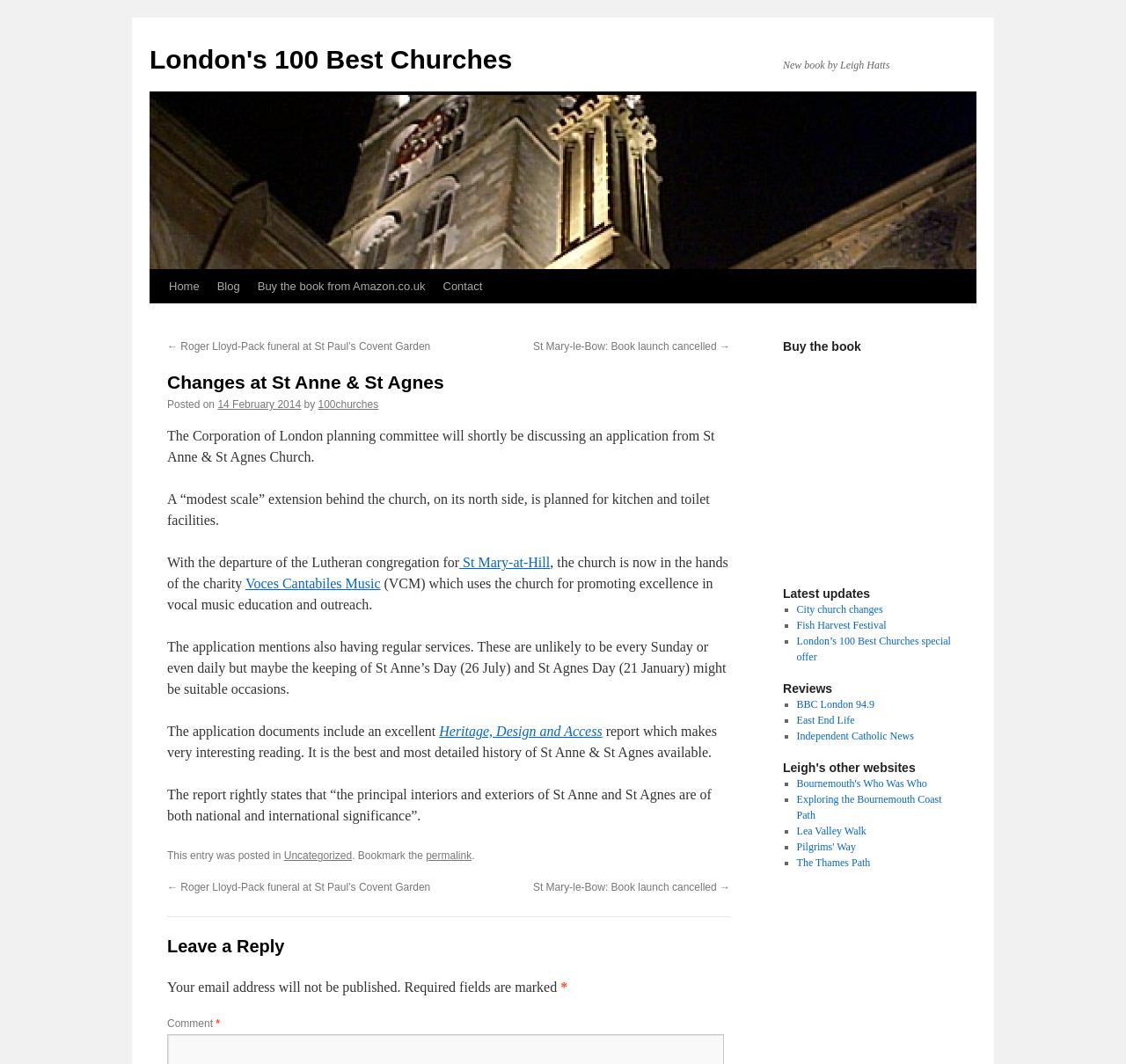What is the name of the book mentioned in the article?
Provide a detailed and well-explained answer to the question.

The article mentions 'London's 100 Best Churches' as the title of the book, which is also mentioned in the meta description.